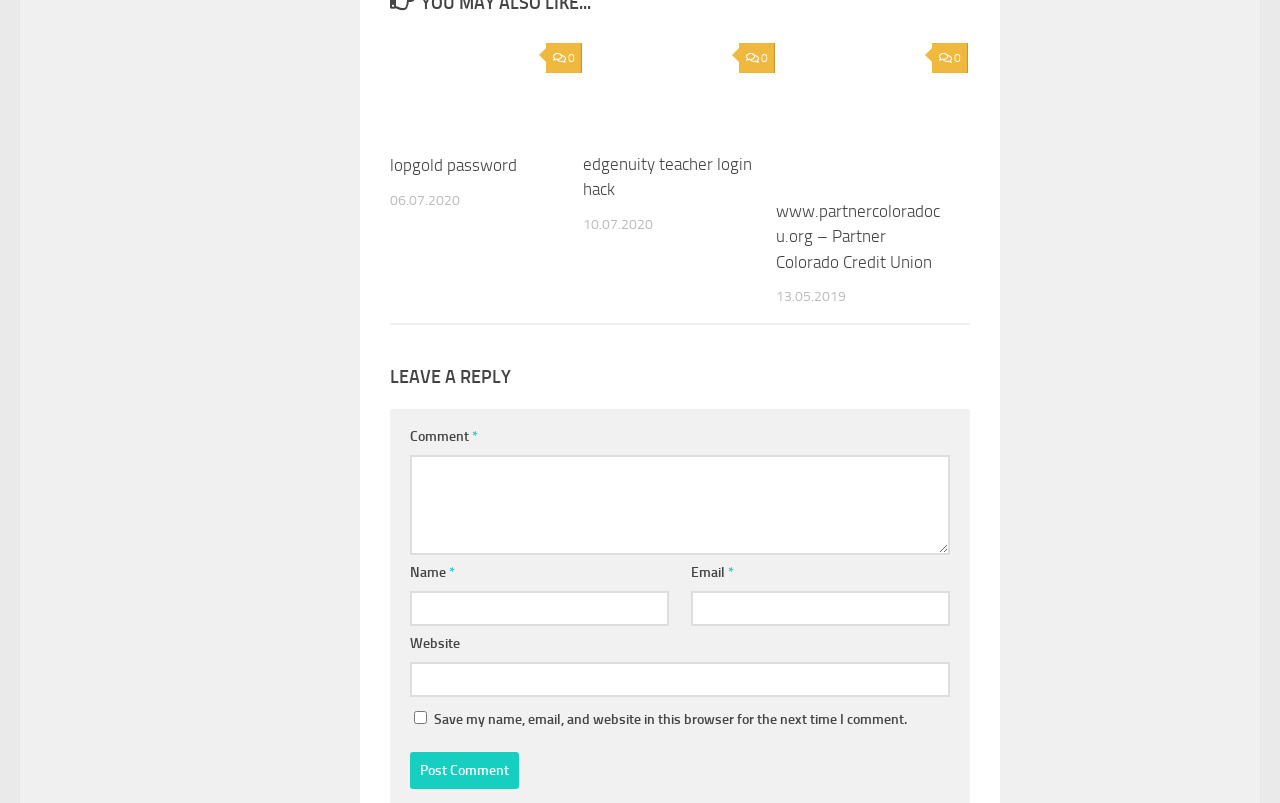What is the purpose of the checkbox?
Respond with a short answer, either a single word or a phrase, based on the image.

Save comment information